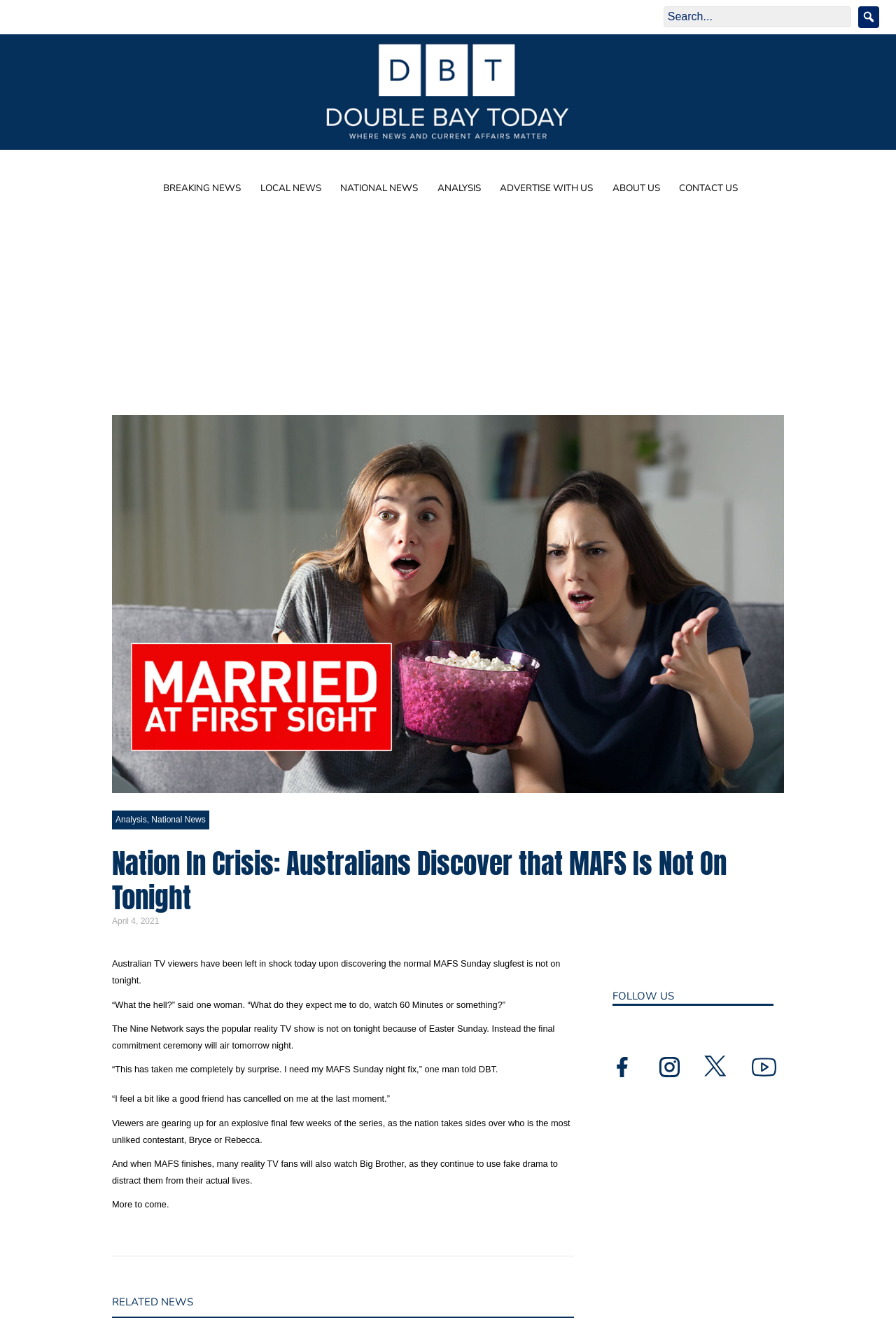Summarize the webpage with intricate details.

The webpage appears to be a news article from a website called DBT. At the top, there is a search form and a link to the right of it. Below that, there is a logo of DBT, and a navigation menu with several links, including "BREAKING NEWS", "LOCAL NEWS", "NATIONAL NEWS", "ANALYSIS", "ADVERTISE WITH US", "ABOUT US", and "CONTACT US". 

To the right of the navigation menu, there is an advertisement iframe. Below the navigation menu, there is a large image related to the TV show MAFS. 

The main content of the article starts with a heading "Nation In Crisis: Australians Discover that MAFS Is Not On Tonight" followed by a date "April 4, 2021". The article then describes how Australian TV viewers are shocked to discover that the popular reality TV show MAFS is not on tonight due to Easter Sunday. The article includes several quotes from people expressing their disappointment and surprise. 

The article continues to discuss the upcoming final commitment ceremony and the controversy surrounding the show. There are a total of 7 paragraphs of text in the article. 

At the bottom of the article, there are two headings, "RELATED NEWS" and "FOLLOW US", with several social media links below the latter.